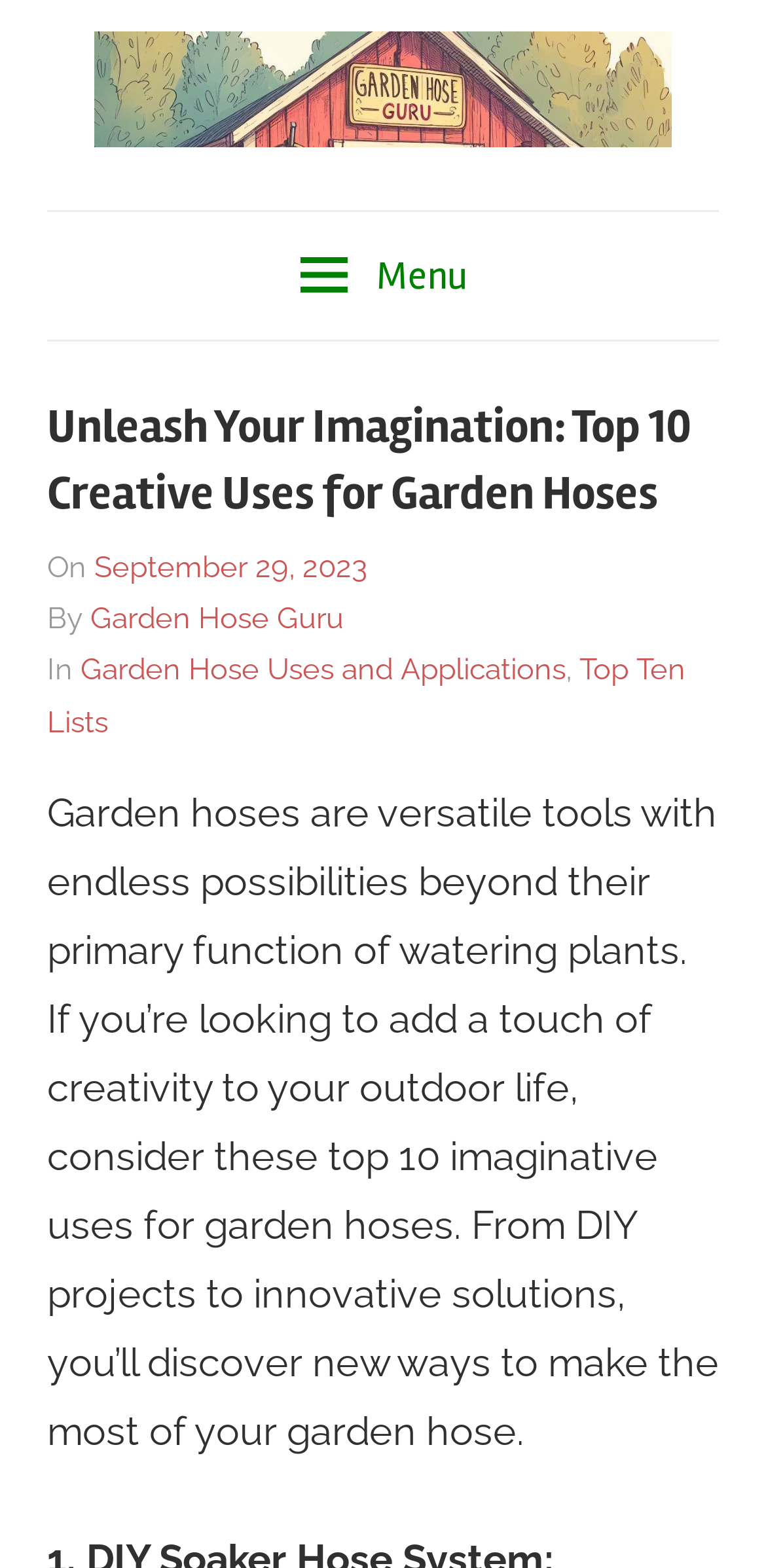Determine the bounding box for the UI element as described: "parent_node: Website name="url"". The coordinates should be represented as four float numbers between 0 and 1, formatted as [left, top, right, bottom].

None